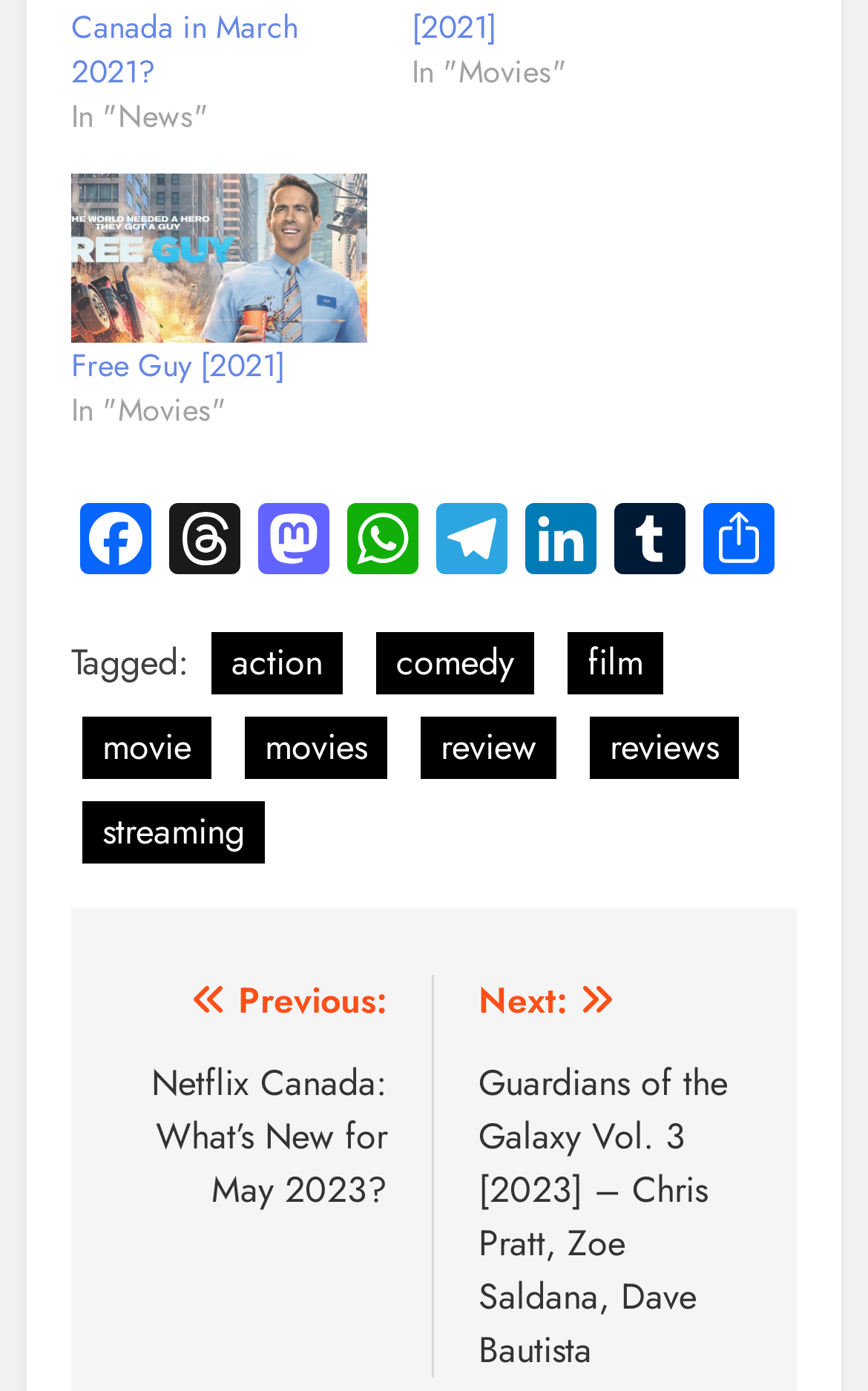Specify the bounding box coordinates of the region I need to click to perform the following instruction: "Share the post on Facebook". The coordinates must be four float numbers in the range of 0 to 1, i.e., [left, top, right, bottom].

[0.082, 0.362, 0.185, 0.421]